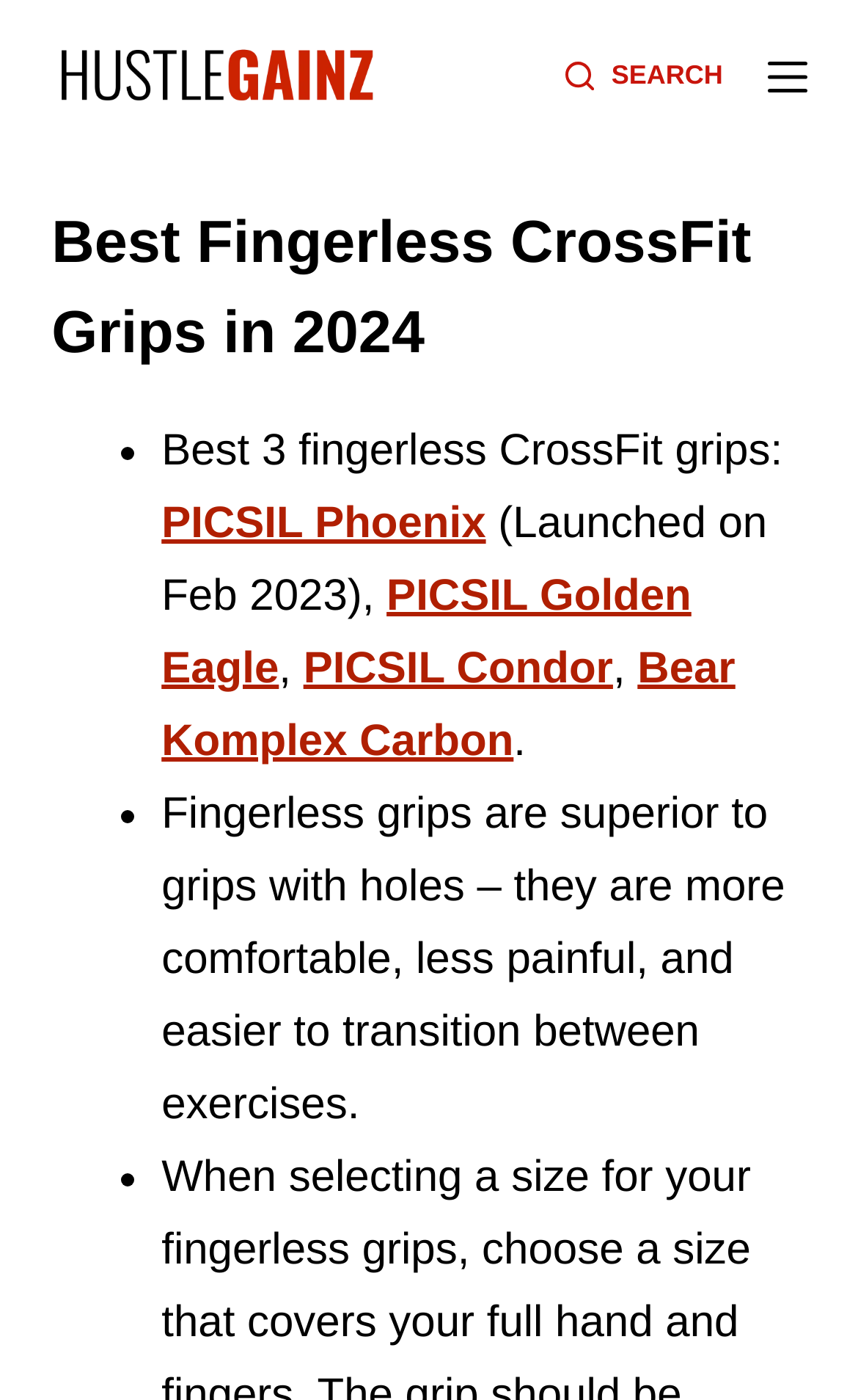Answer the following query with a single word or phrase:
What is the position of the search form button?

Top right